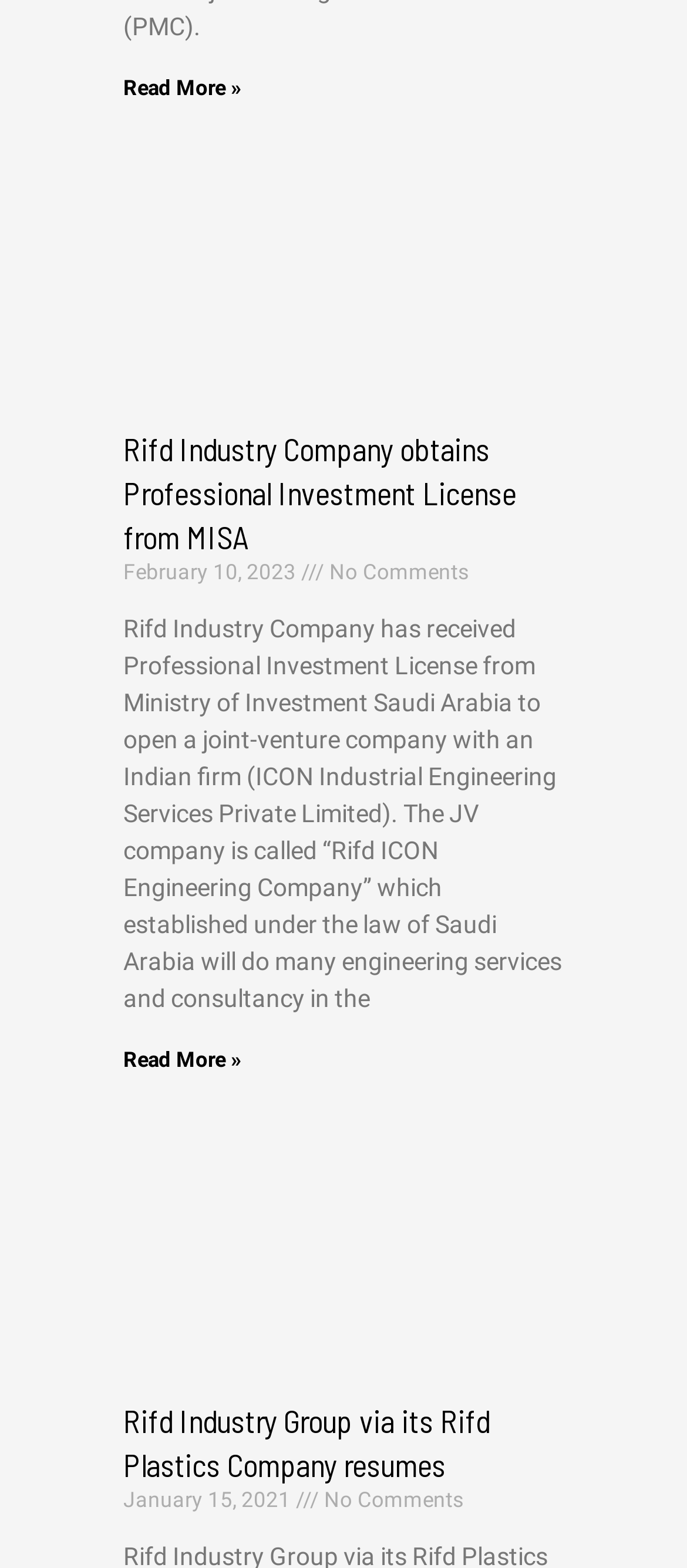Respond concisely with one word or phrase to the following query:
What is the name of the company that obtained ISO-9001:2015?

RIFD ICON Engineering Company